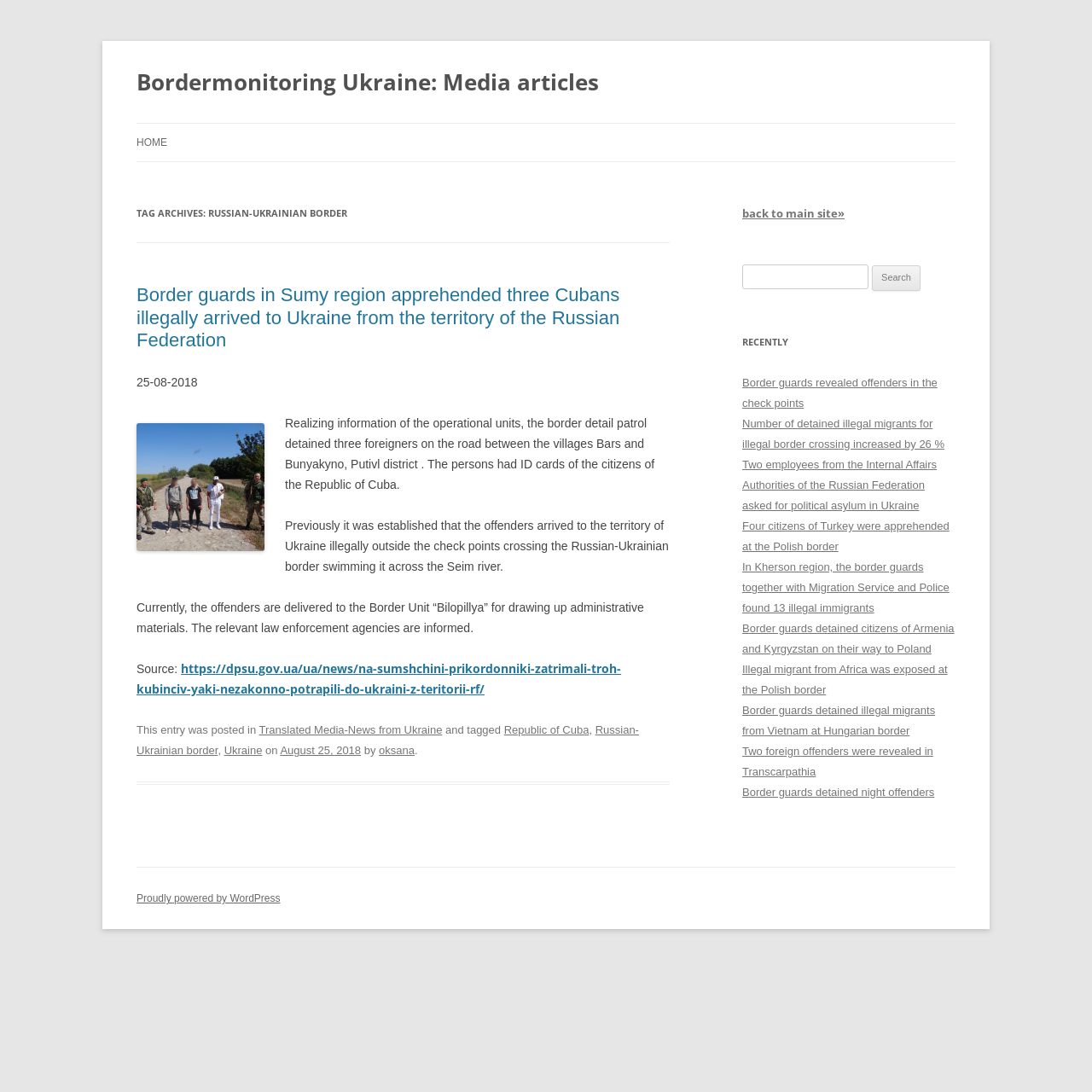Find the bounding box coordinates of the element's region that should be clicked in order to follow the given instruction: "Click on the CALL US button". The coordinates should consist of four float numbers between 0 and 1, i.e., [left, top, right, bottom].

None